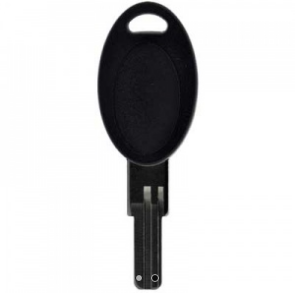Offer a comprehensive description of the image.

The image displays a Bailey caravan and motorhome key, specifically the model EU21P. The key features a smooth black plastic head with an oval shape and a circular hole for easy attachment to a keychain. Below the head, the metallic shaft of the key is visible, which includes notches designed for specific locking mechanisms. This image is typically associated with products aimed at customers in need of replacement keys for their Bailey caravans and motorhomes, providing them a practical solution for their locking needs. The key is showcased prominently, emphasizing its design and functionality for potential buyers.